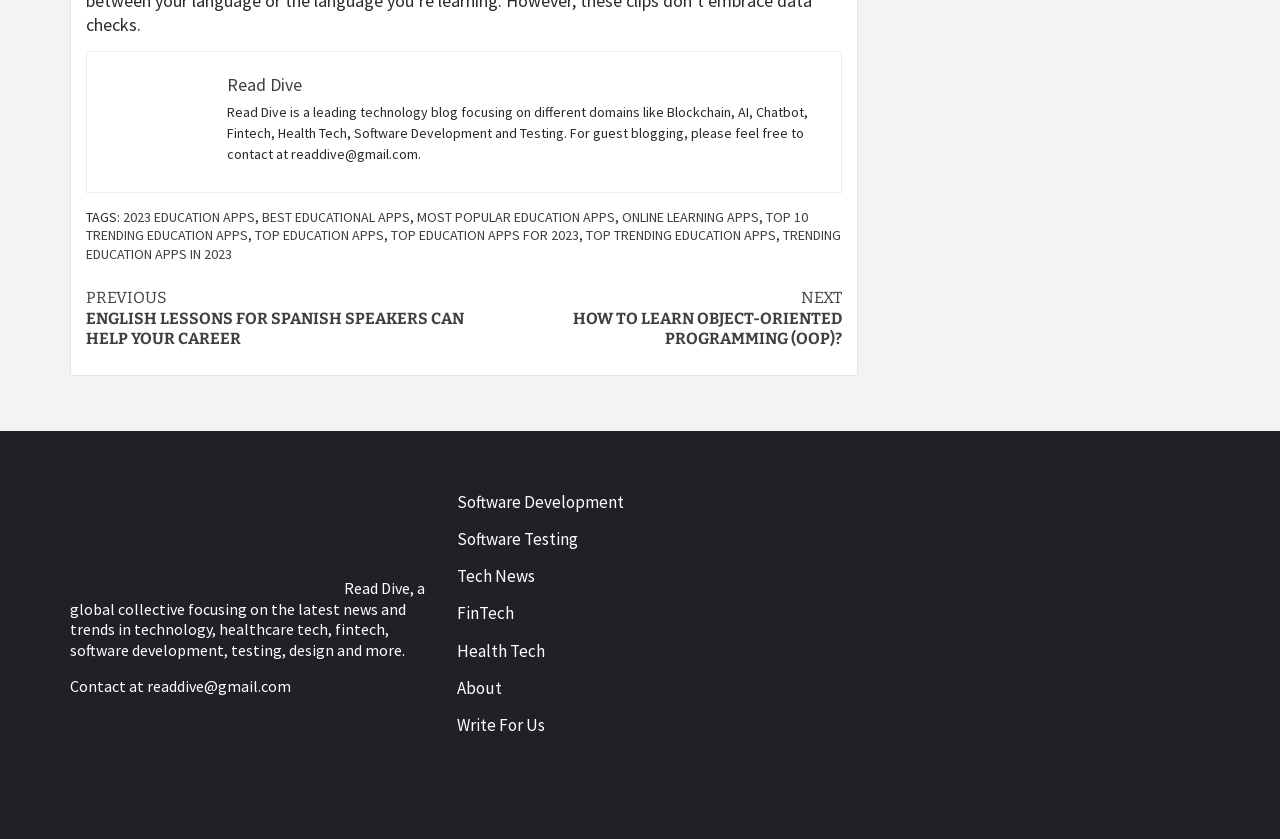What is the name of the technology blog?
Provide a well-explained and detailed answer to the question.

The name of the technology blog can be found in the top-left corner of the webpage, where it is written as 'Read Dive' in a link format.